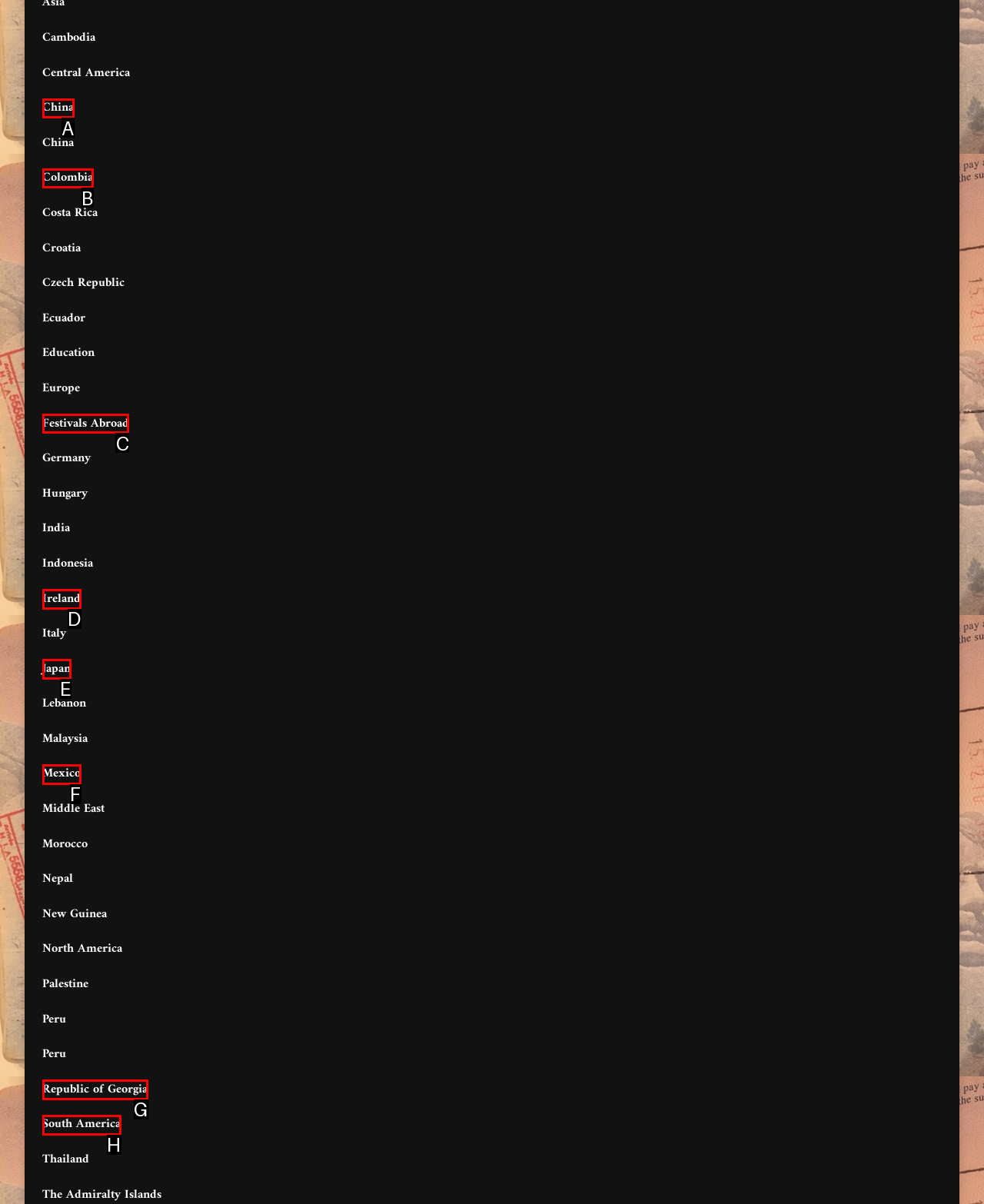From the given choices, which option should you click to complete this task: learn about Festivals Abroad? Answer with the letter of the correct option.

C